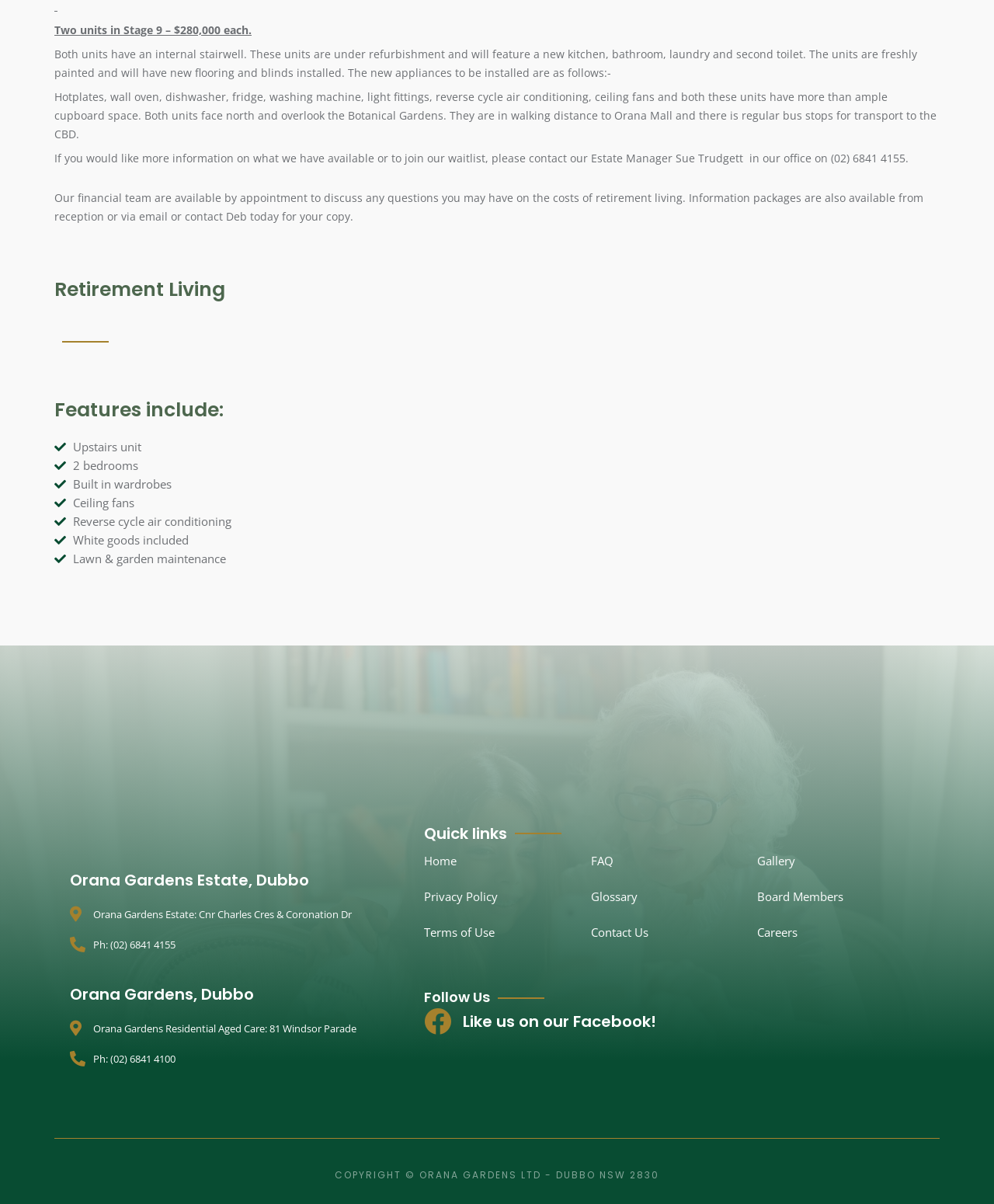Refer to the screenshot and give an in-depth answer to this question: What is the price of each unit in Stage 9?

The answer can be found in the first StaticText element, which states 'Two units in Stage 9 – $280,000 each.'